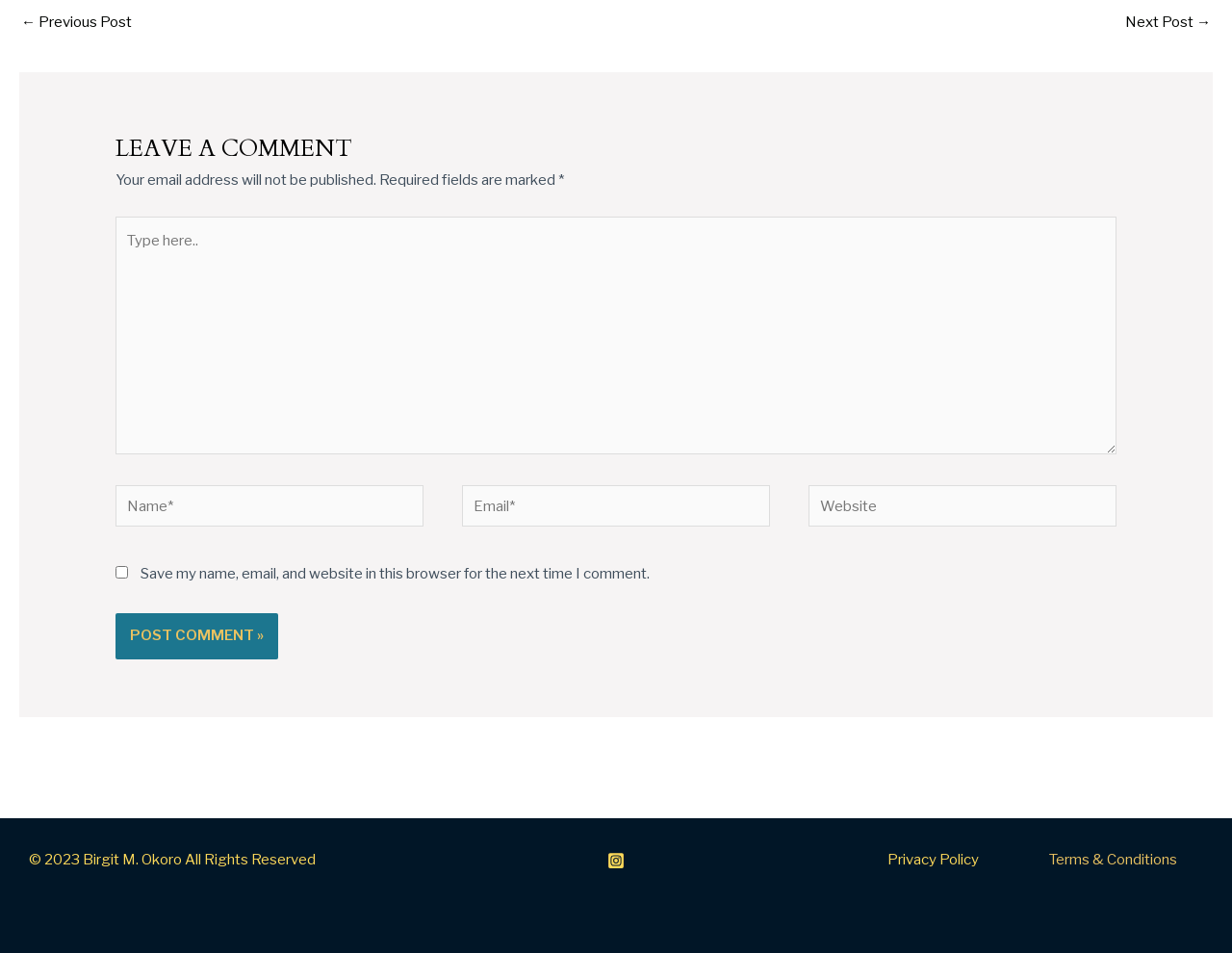Can you specify the bounding box coordinates of the area that needs to be clicked to fulfill the following instruction: "Type in the 'Name*' field"?

[0.094, 0.509, 0.344, 0.552]